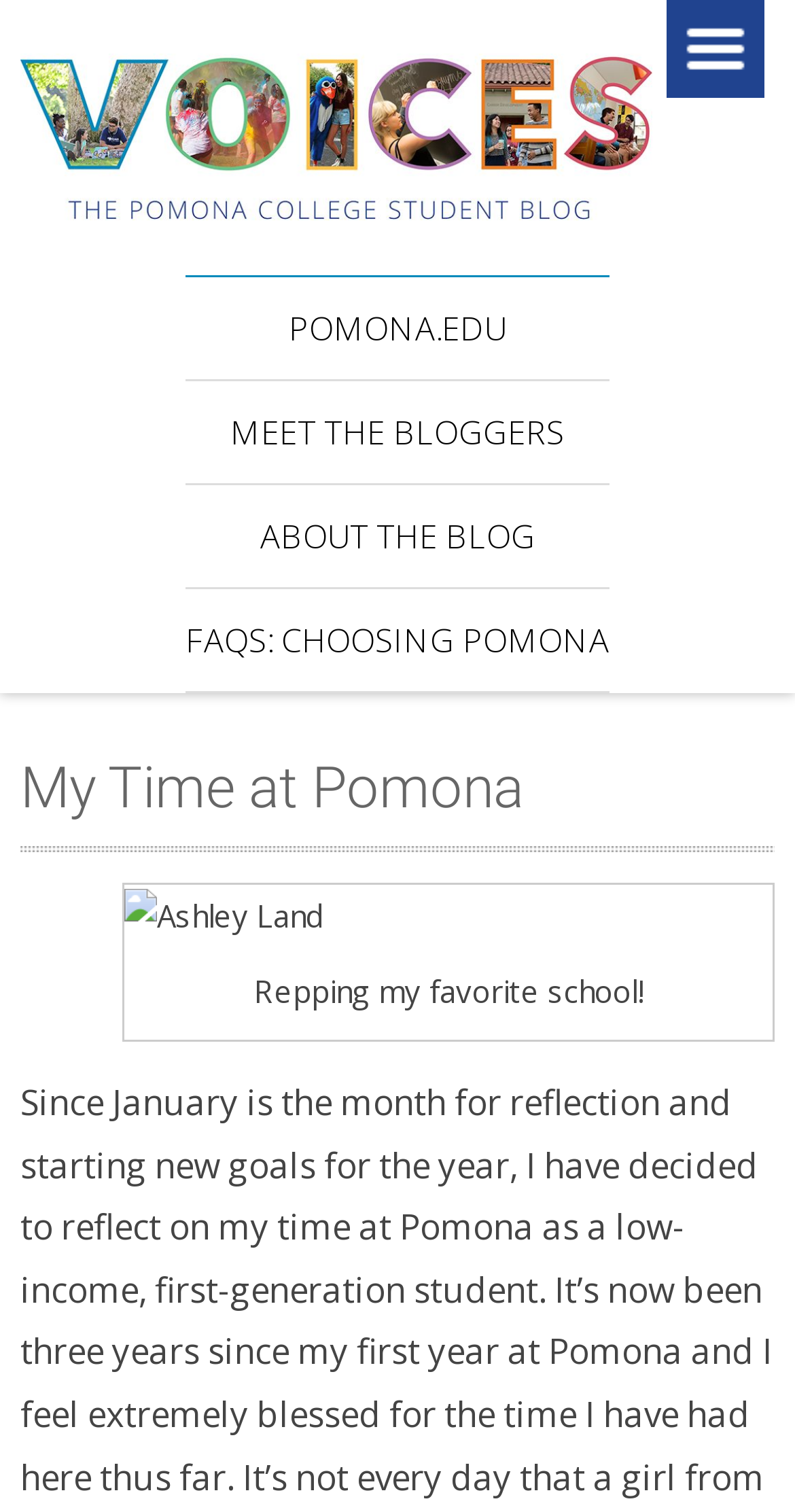Provide a thorough and detailed response to the question by examining the image: 
What is the name of the blogger in the featured image?

I looked at the figure element and found the image with the caption 'Repping my favorite school!' and the image alt text 'Ashley Land', which suggests that Ashley Land is the blogger in the featured image.